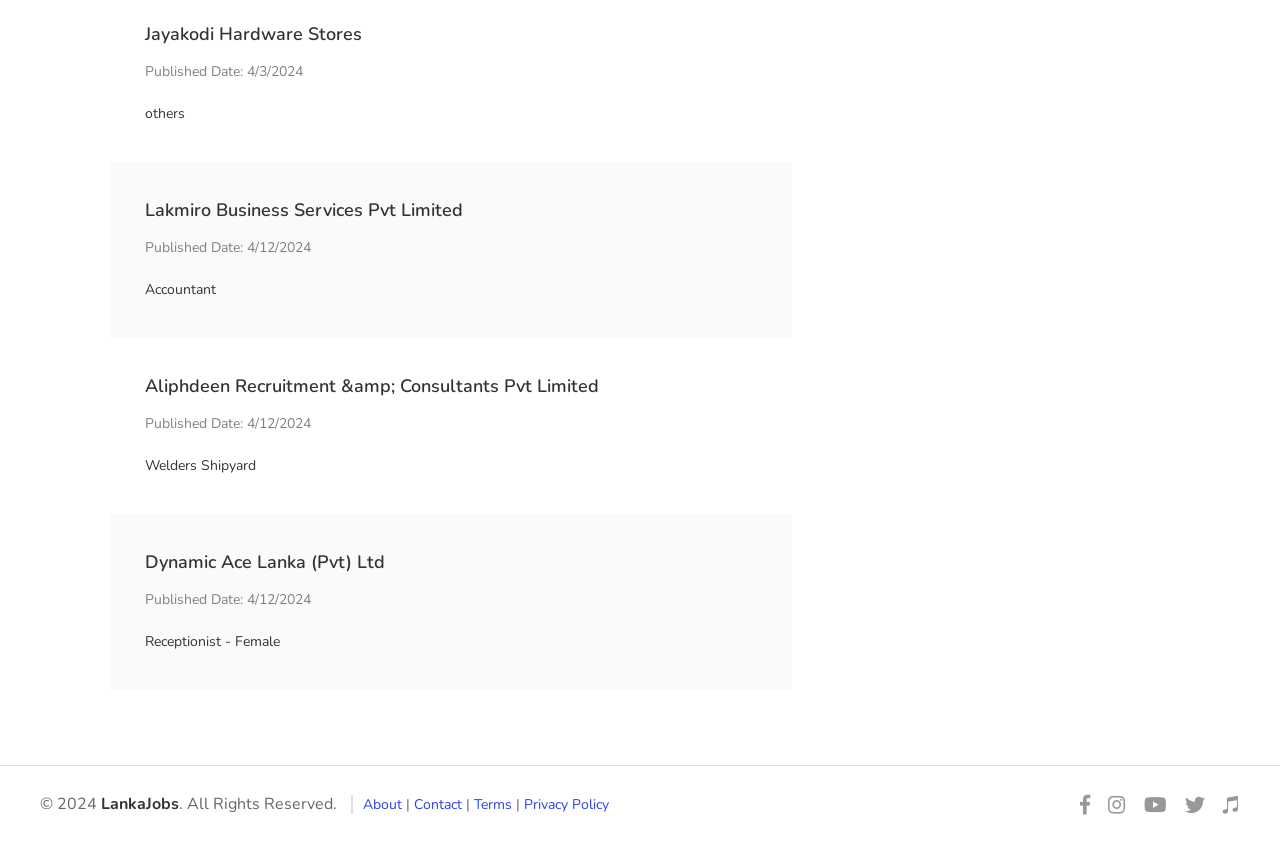Identify the bounding box coordinates of the area that should be clicked in order to complete the given instruction: "Go to About page". The bounding box coordinates should be four float numbers between 0 and 1, i.e., [left, top, right, bottom].

[0.284, 0.941, 0.314, 0.964]